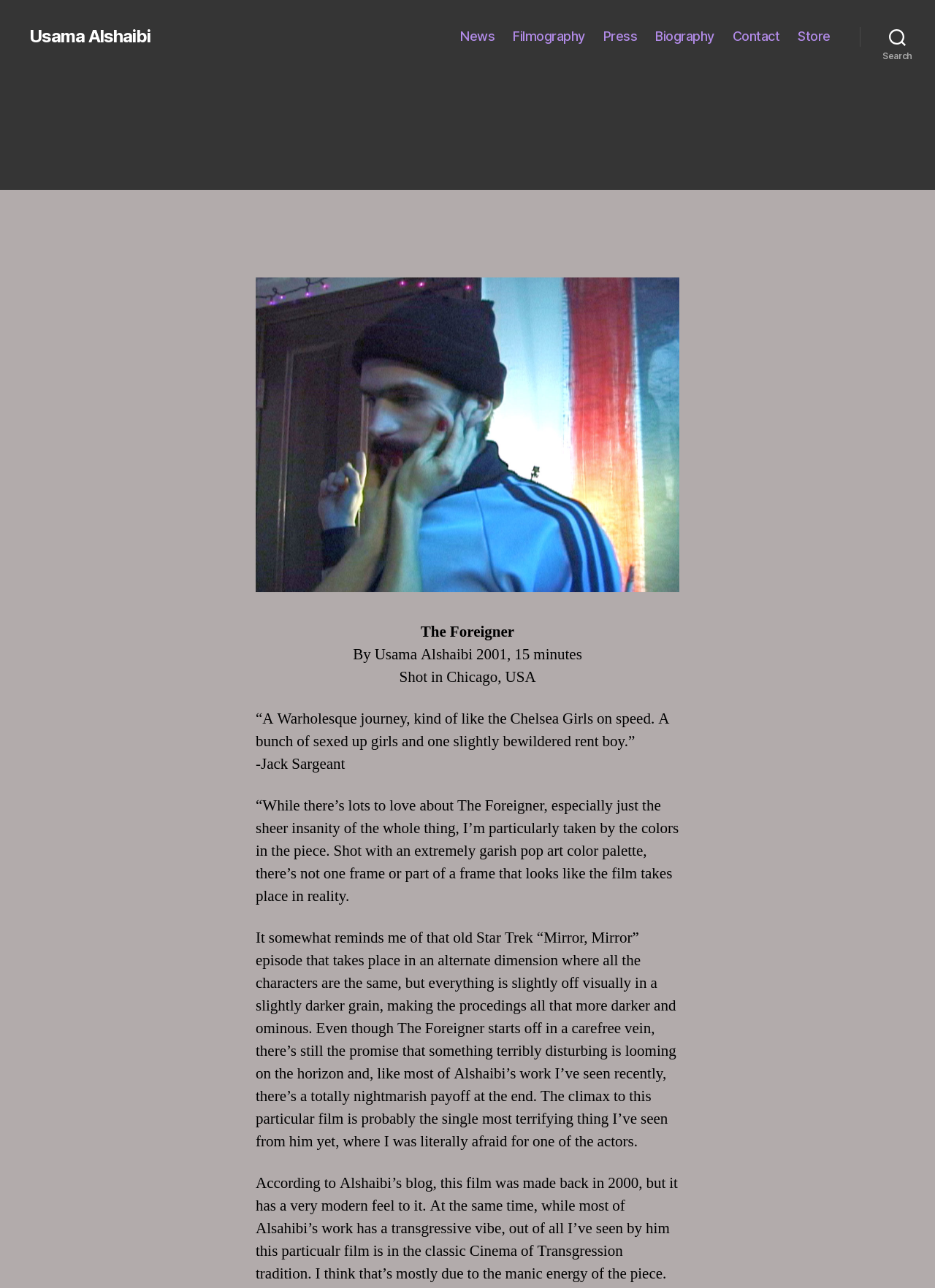Produce an elaborate caption capturing the essence of the webpage.

The webpage is about Usama Alshaibi, a filmmaker. At the top left, there is a link with the title "Usama Alshaibi". Below it, there is a horizontal navigation menu with six links: "News", "Filmography", "Press", "Biography", "Contact", and "Store", arranged from left to right. 

On the right side of the top section, there is a search button. When expanded, it reveals a header and a heading. Below the navigation menu, there is a section dedicated to one of Usama Alshaibi's films, "The Foreigner". The film's title is displayed prominently, followed by a brief description, "By Usama Alshaibi 2001, 15 minutes". The location where the film was shot, "Chicago, USA", is mentioned below. 

There are two quotes about the film, one from Jack Sargeant and another from an unknown reviewer. The quotes are arranged vertically, with the first one starting from the middle of the page and the second one below it, taking up most of the remaining space. The second quote is a lengthy review of the film, discussing its color palette, tone, and climax.